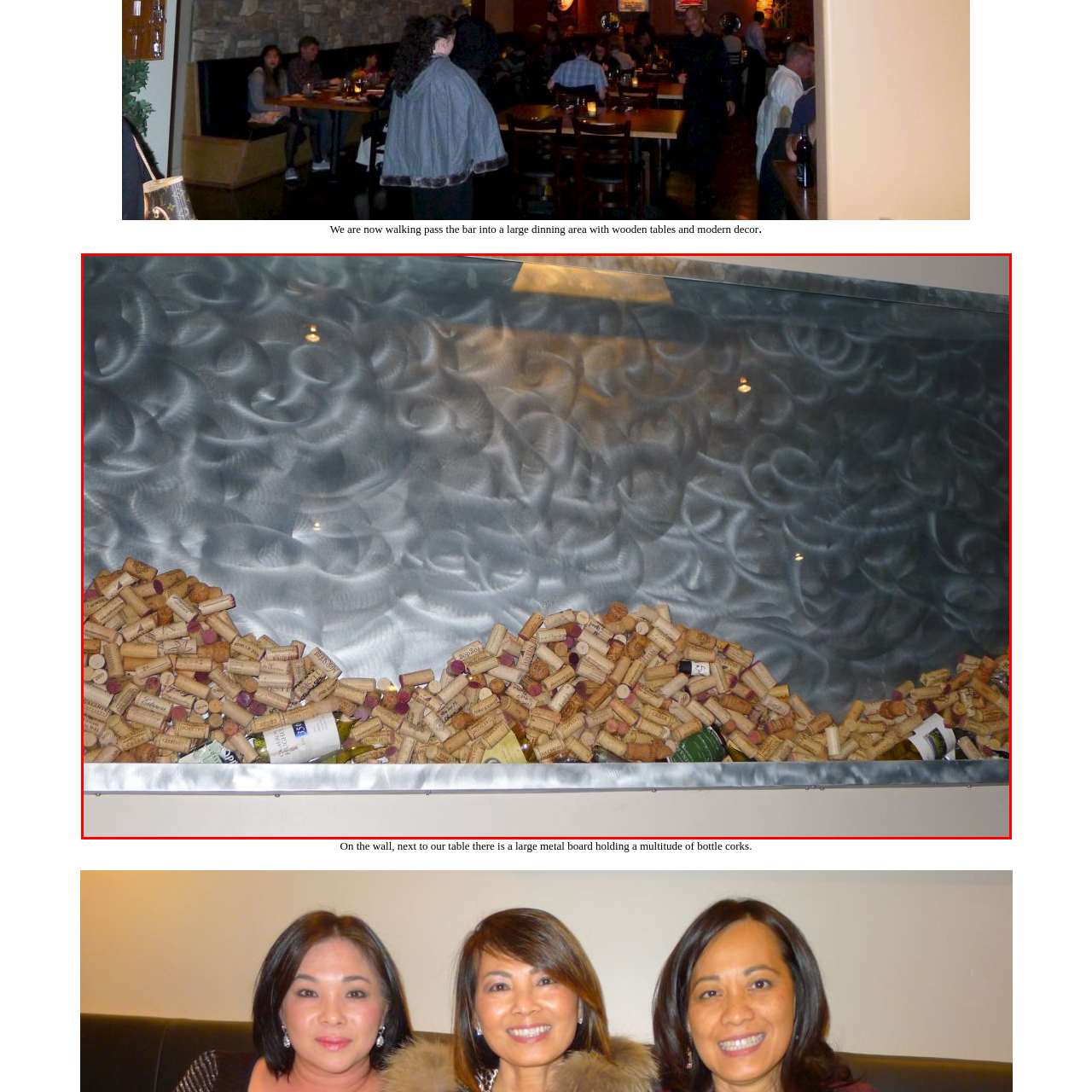Describe in detail the portion of the image that is enclosed within the red boundary.

The image showcases a striking display located on a wall in a modern dining area. This display features a large metal board that elegantly holds a cascading arrangement of various bottle corks. The corks are creatively piled to form a wave-like structure, hinting at a vibrant history of wine tasting and appreciation. Some corks have colorful caps, while others are marked with labels that suggest different origins, adding to the visual richness. The backdrop of the displayed corks is a smooth, reflective surface that enhances the overall contemporary aesthetic of the space, inviting diners to enjoy the interplay of texture and design. The setup captures the essence of a lively dining experience, resonating with a theme of conviviality and fine dining.